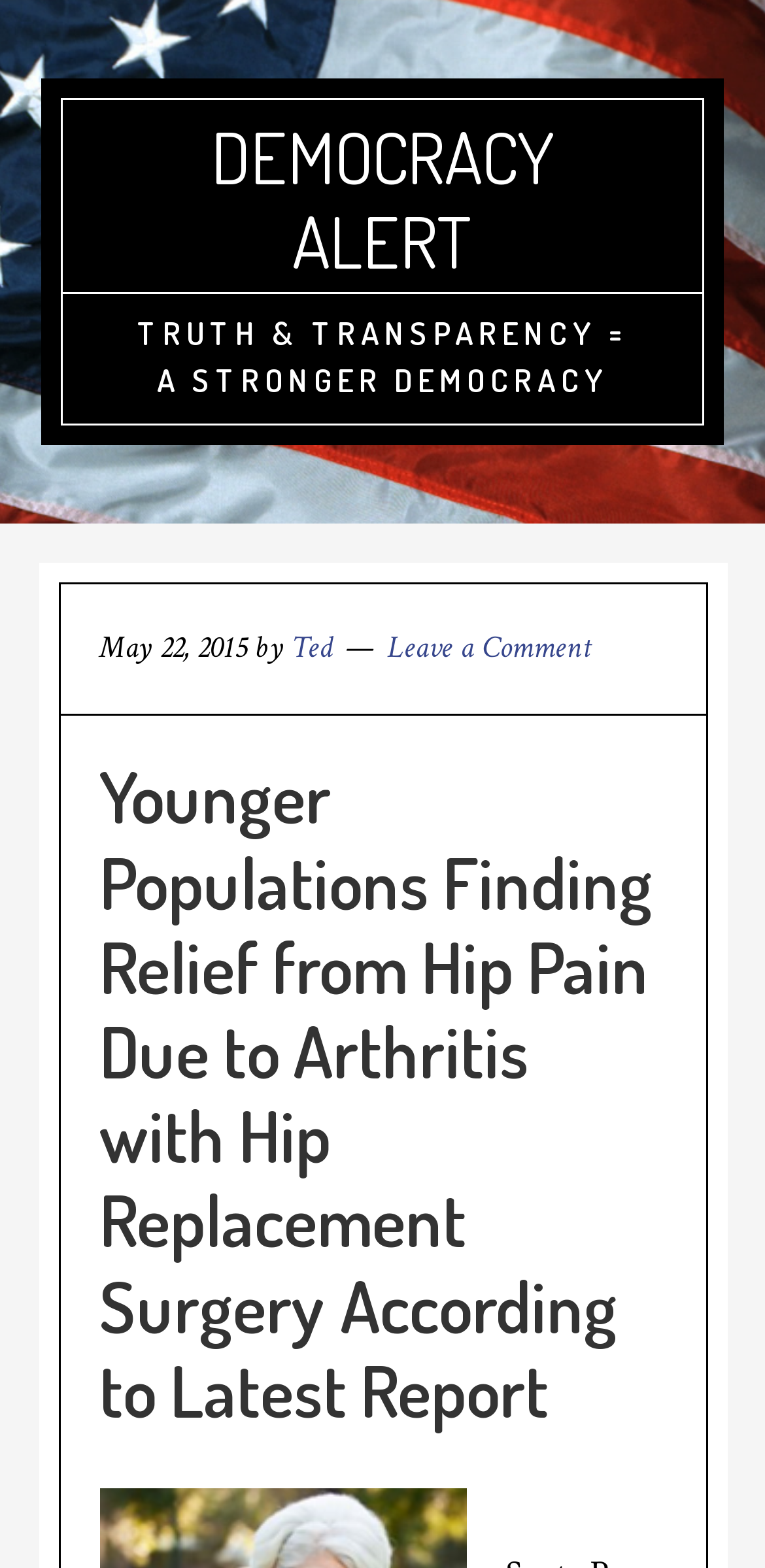What is the date of the article?
Using the visual information, respond with a single word or phrase.

May 22, 2015